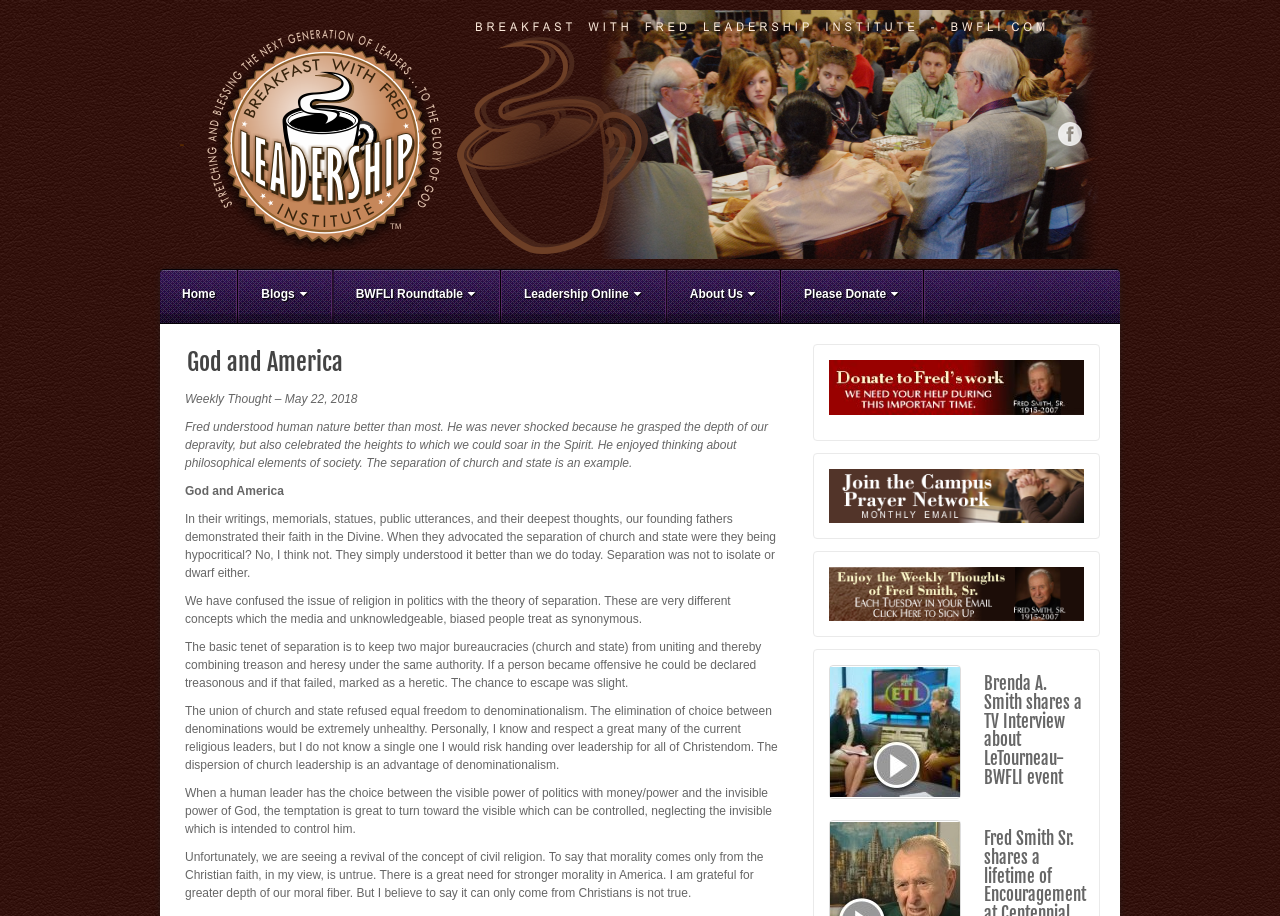Offer a meticulous description of the webpage's structure and content.

The webpage is titled "God and America | BWFLI" and features a prominent logo image of "BWFLI" at the top, accompanied by a link to the organization's website. Below the logo, there is a navigation menu with links to various sections, including "Home", "Blogs", "BWFLI Roundtable", "Leadership Online", "About Us", and "Please Donate".

The main content of the page is a weekly thought article, titled "Weekly Thought – May 22, 2018", which discusses the concept of separation of church and state. The article is divided into several paragraphs, each exploring different aspects of this concept, including the understanding of the founding fathers, the difference between religion in politics and the theory of separation, and the importance of denominationalism.

To the right of the article, there are three columns of complementary content, each featuring a link and an image. The links appear to be related to events or news articles, but the exact content is not specified.

At the bottom of the page, there is a heading that reads "Brenda A. Smith shares a TV Interview about LeTourneau-BWFLI event", accompanied by a link to the interview and an image.